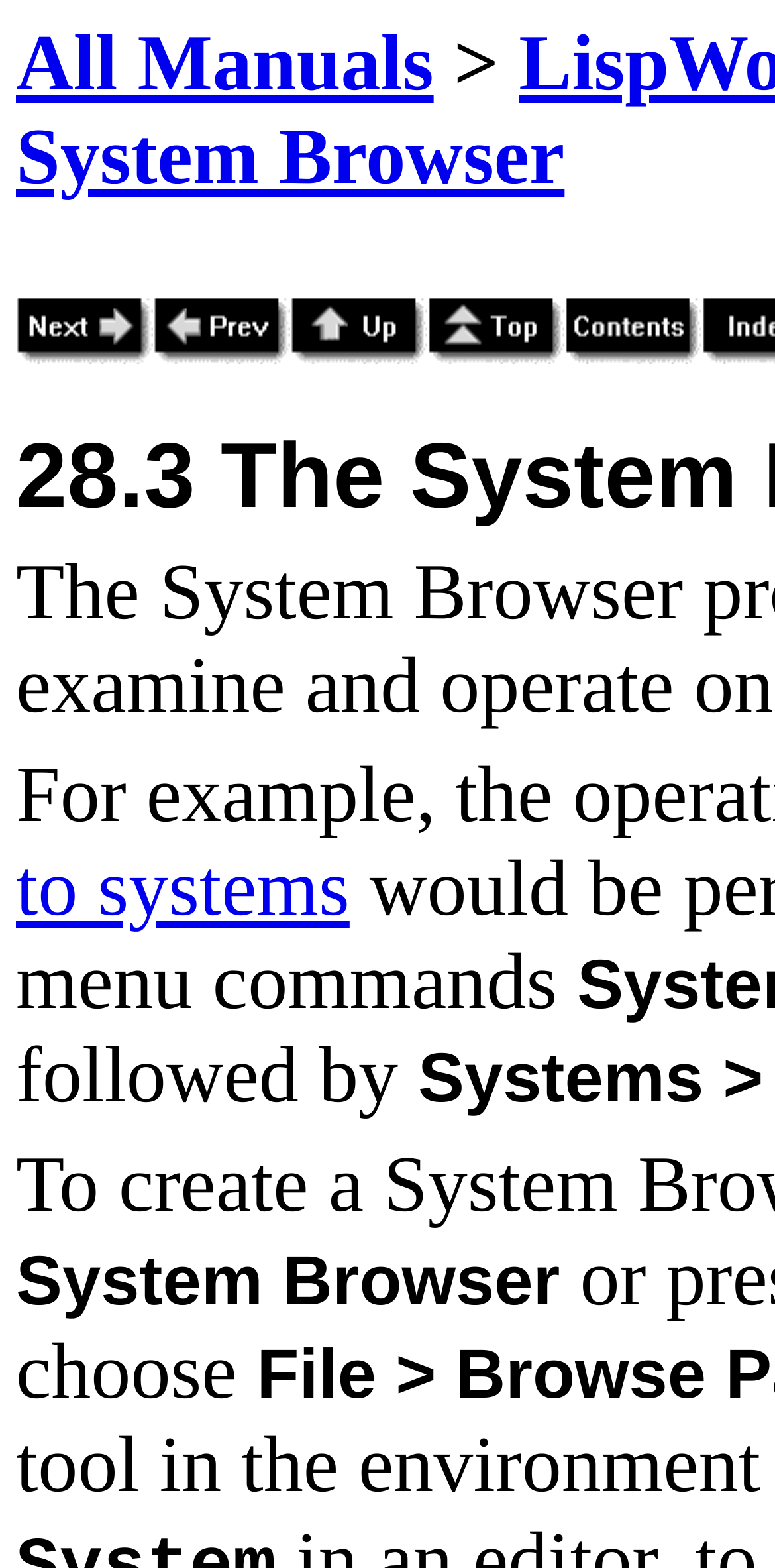Detail the webpage's structure and highlights in your description.

The webpage is titled "28.3 The System Browser". At the top left, there is a link to "All Manuals". To the right of this link, there is a static text ">" symbol. Below these elements, there are four links aligned horizontally: "Next", "Prev", "Up", and "Top", each accompanied by an image with the same name. The "Next" link is on the left, followed by "Prev", "Up", and "Top" to the right. 

Below these links, there is a static text "followed by".